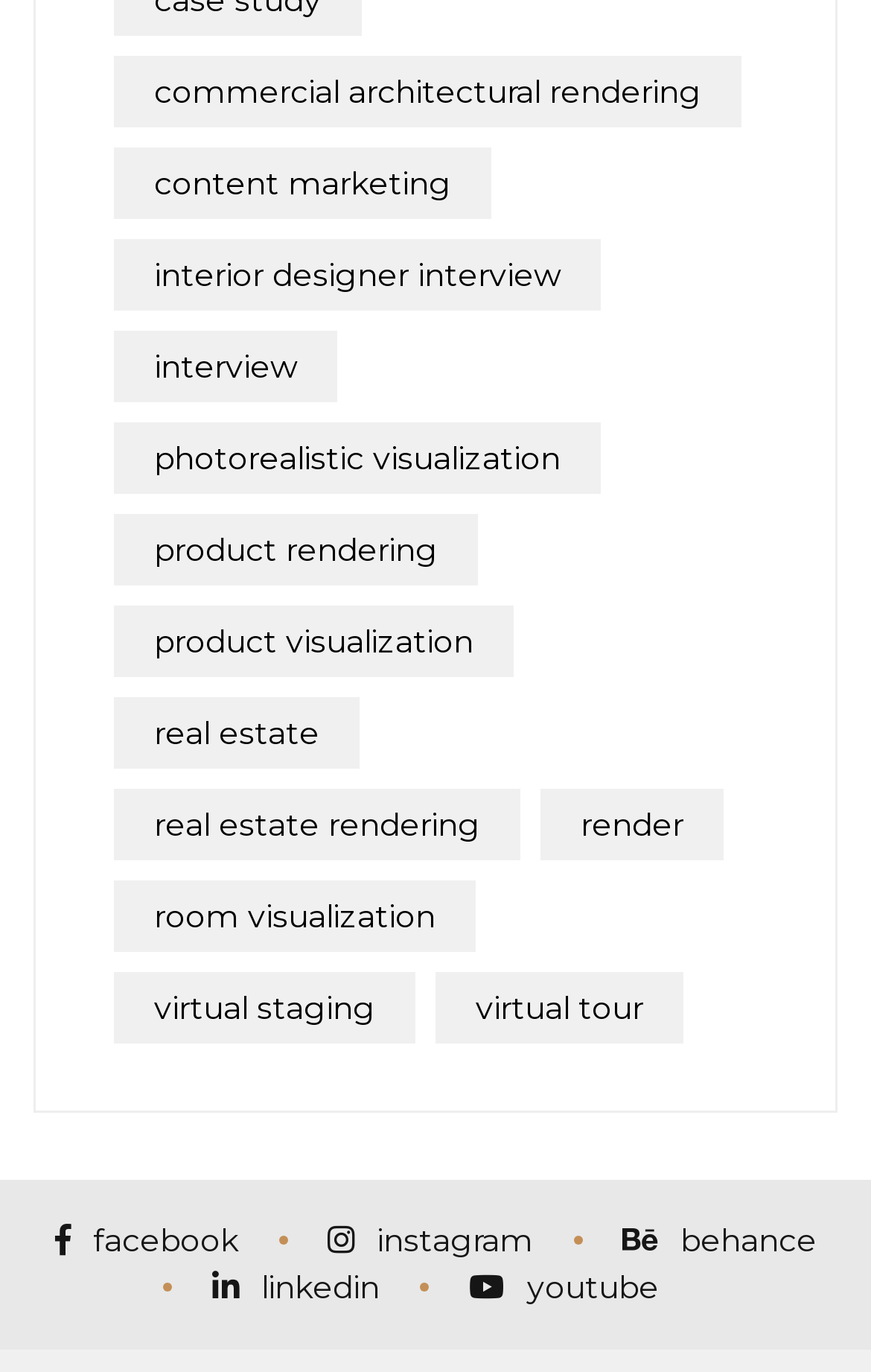Determine the bounding box coordinates for the area that should be clicked to carry out the following instruction: "Check out photorealistic visualization".

[0.131, 0.307, 0.69, 0.359]